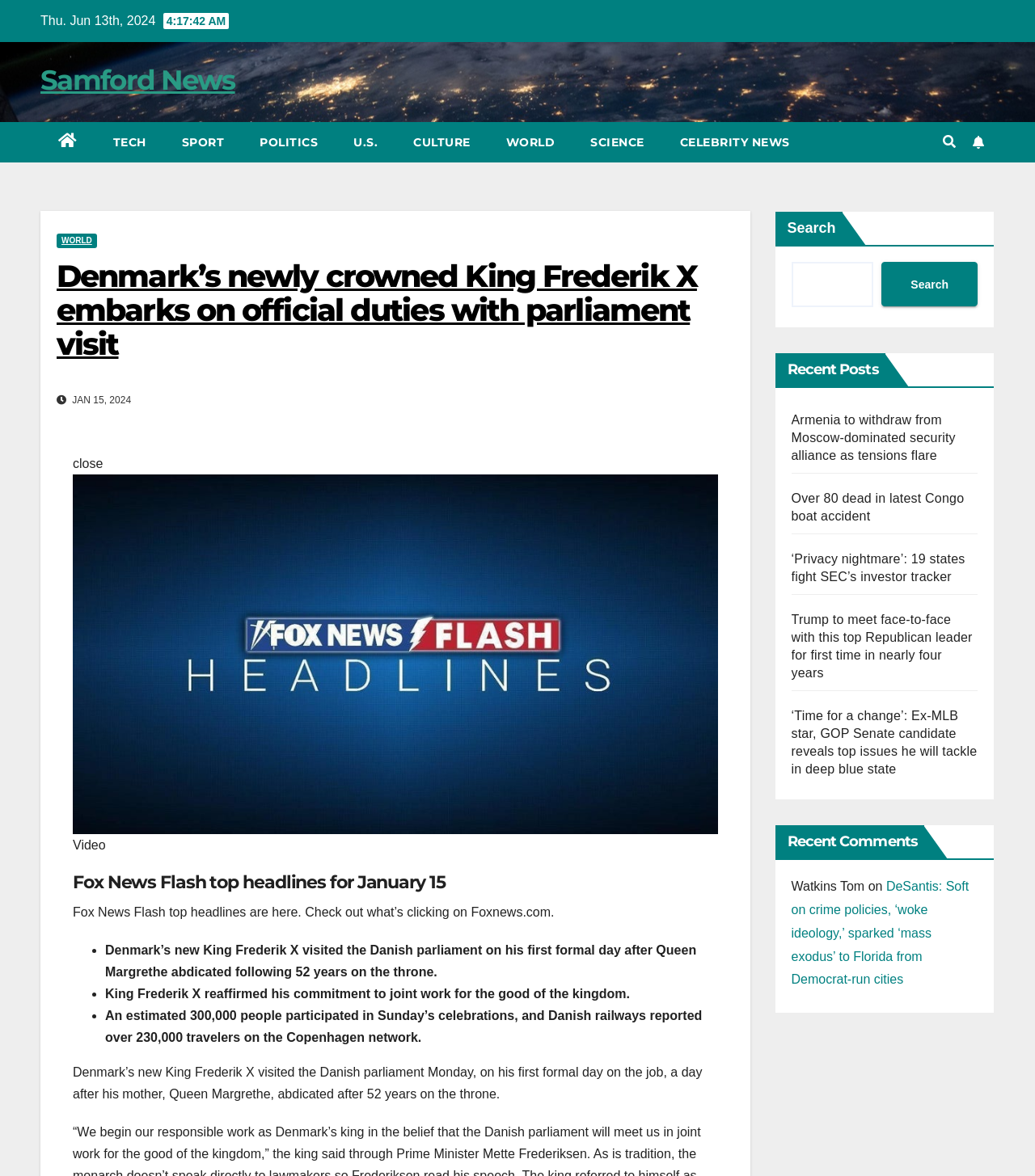Locate the UI element described as follows: "parent_node: Search name="s"". Return the bounding box coordinates as four float numbers between 0 and 1 in the order [left, top, right, bottom].

[0.764, 0.223, 0.844, 0.261]